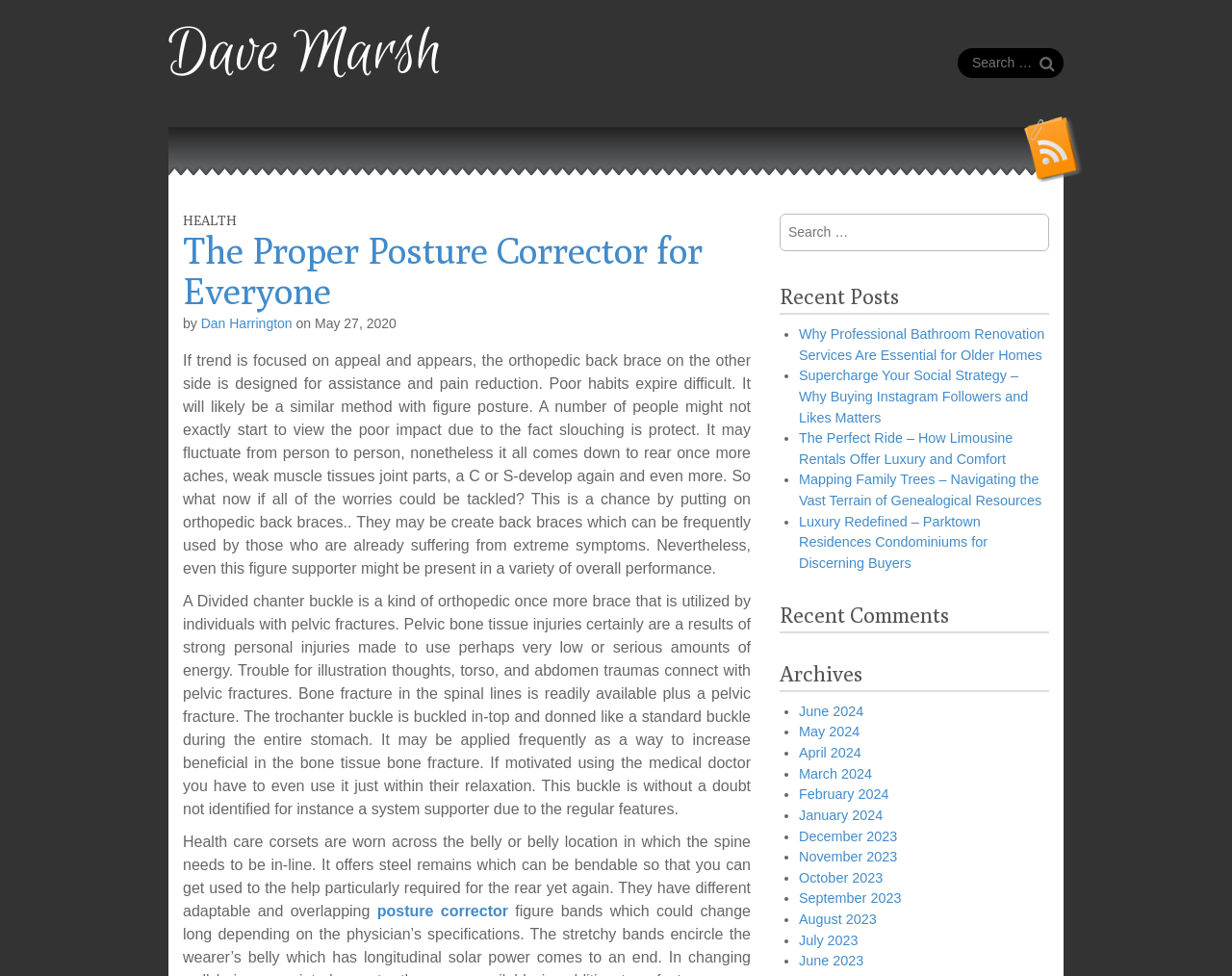What is the topic of the recent post 'The Perfect Ride – How Limousine Rentals Offer Luxury and Comfort'?
Observe the image and answer the question with a one-word or short phrase response.

Limousine rentals